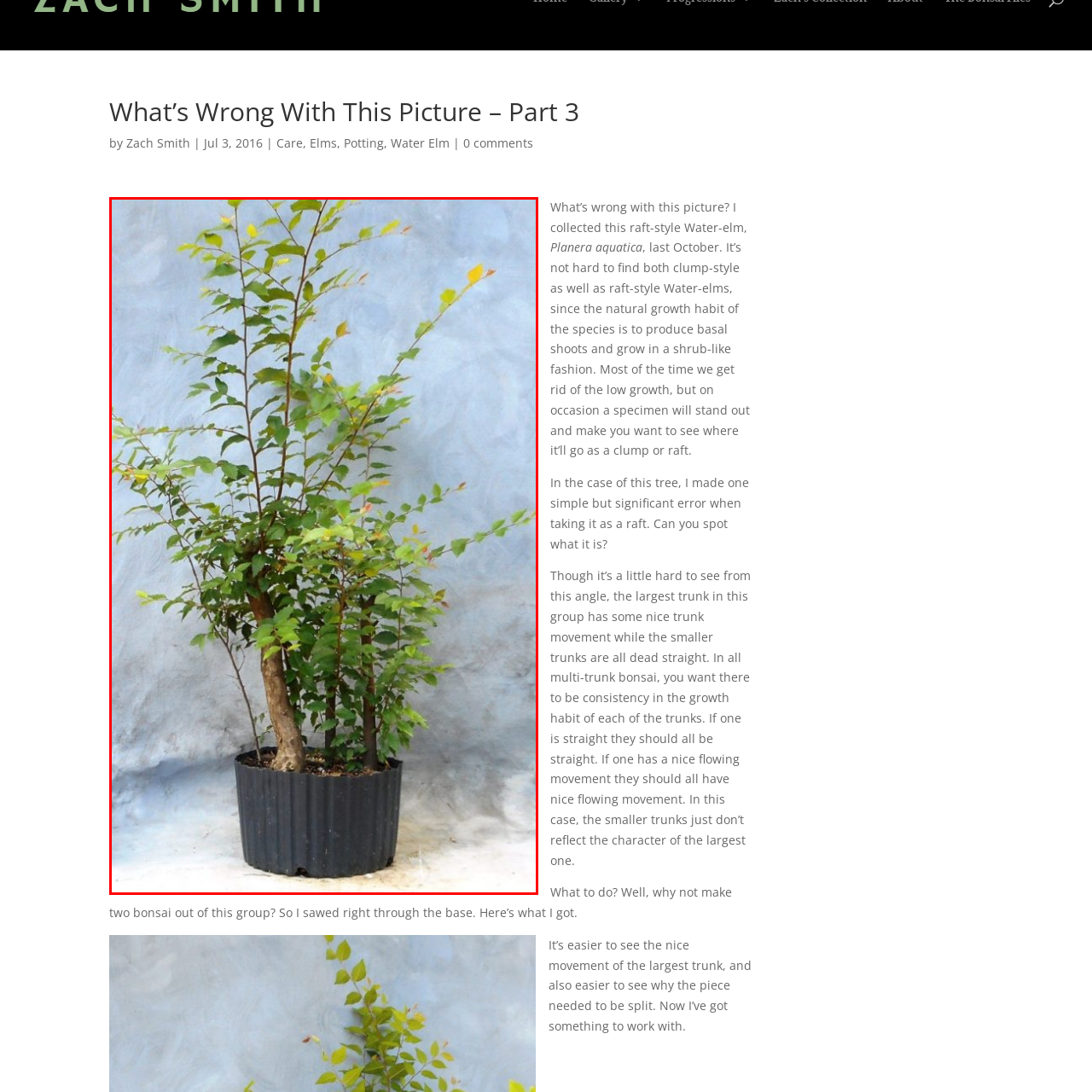What is the purpose of considering trunk consistency in bonsai?
Direct your attention to the image encased in the red bounding box and answer the question thoroughly, relying on the visual data provided.

The caption highlights the botanical practice of bonsai, where careful consideration of trunk consistency is crucial for aesthetic appeal, suggesting that the purpose of considering trunk consistency is to achieve a visually pleasing bonsai tree.